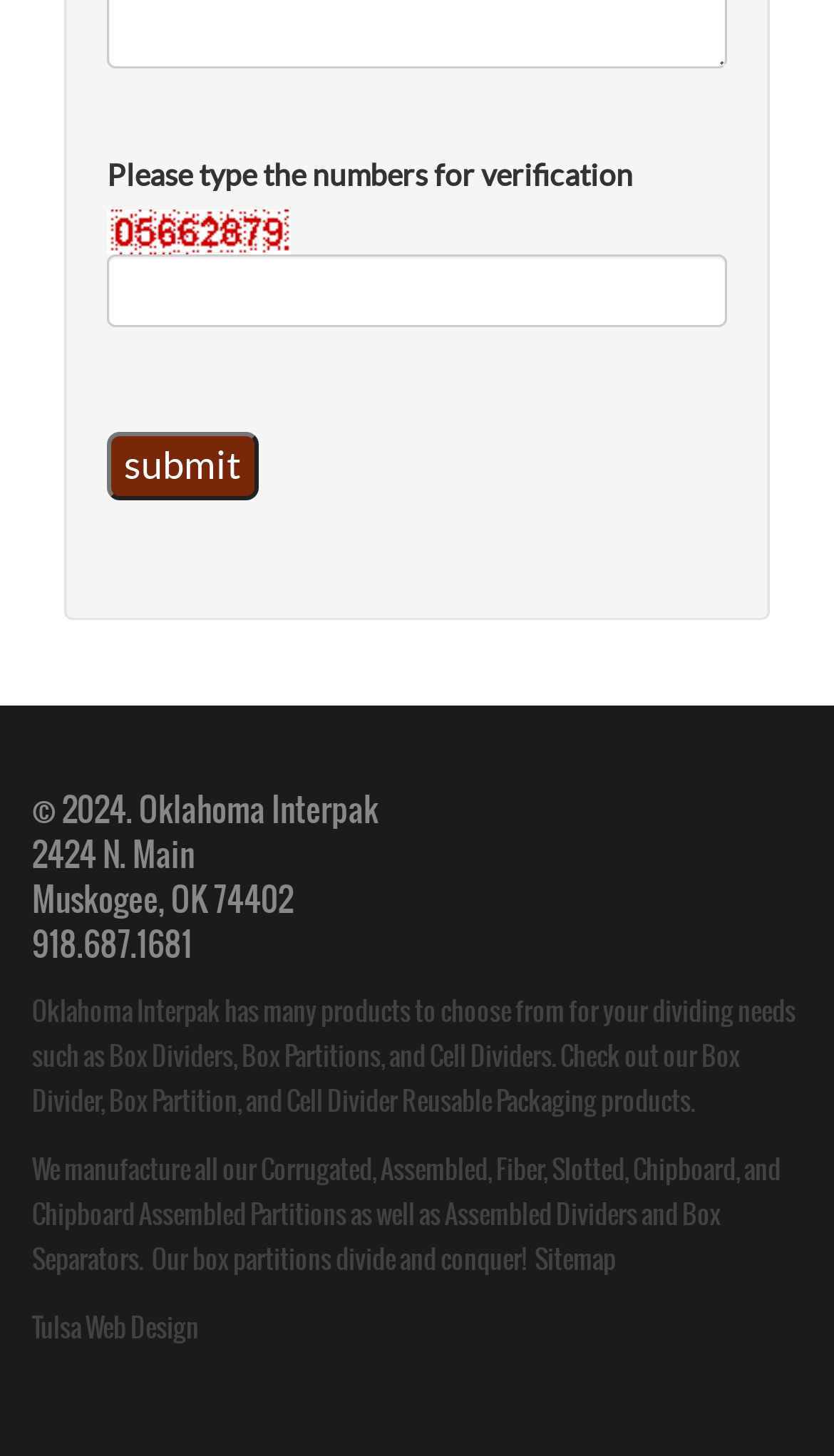Provide a one-word or short-phrase response to the question:
What is the company name?

Oklahoma Interpak